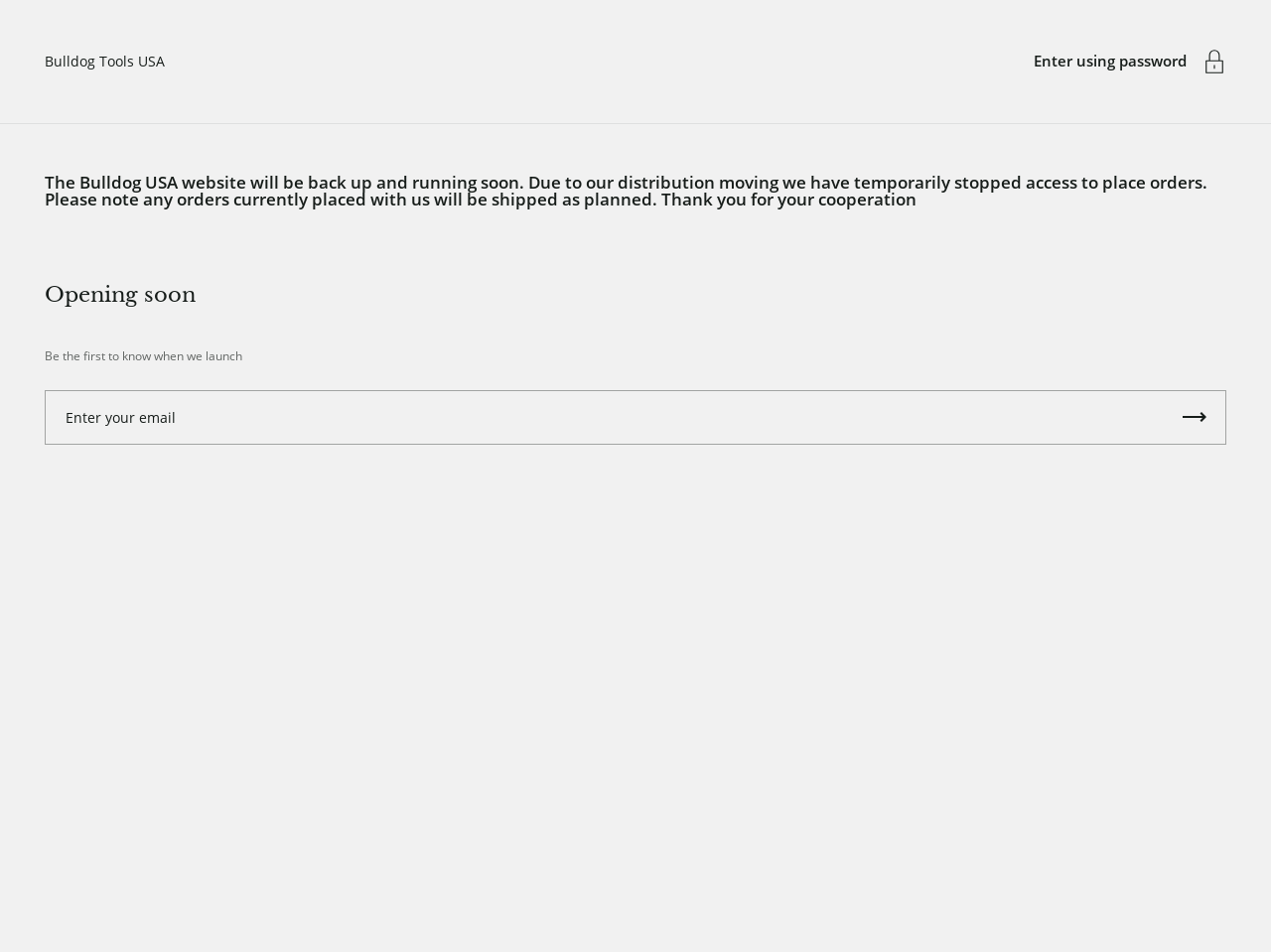What is the current status of the website?
Based on the screenshot, give a detailed explanation to answer the question.

Based on the StaticText element with the text 'The Bulldog USA website will be back up and running soon. Due to our distribution moving we have temporarily stopped access to place orders.', it is clear that the website is currently not operational and is expected to be back up soon.